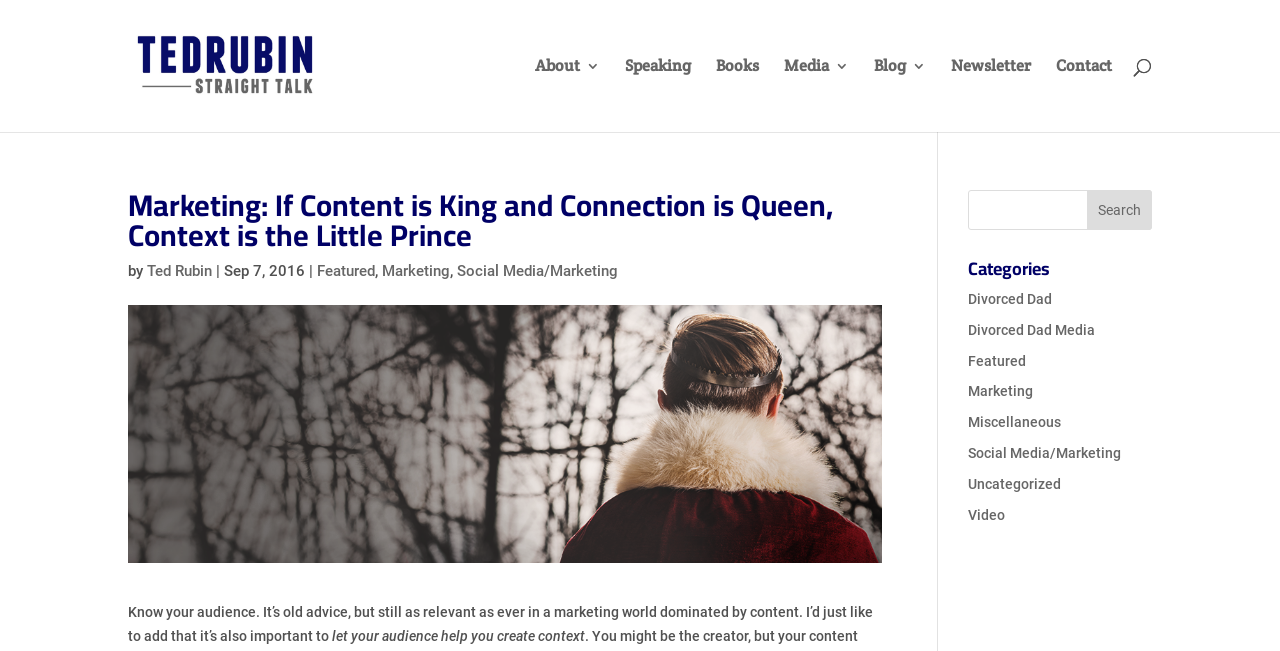Bounding box coordinates must be specified in the format (top-left x, top-left y, bottom-right x, bottom-right y). All values should be floating point numbers between 0 and 1. What are the bounding box coordinates of the UI element described as: Divorced Dad

[0.756, 0.447, 0.822, 0.472]